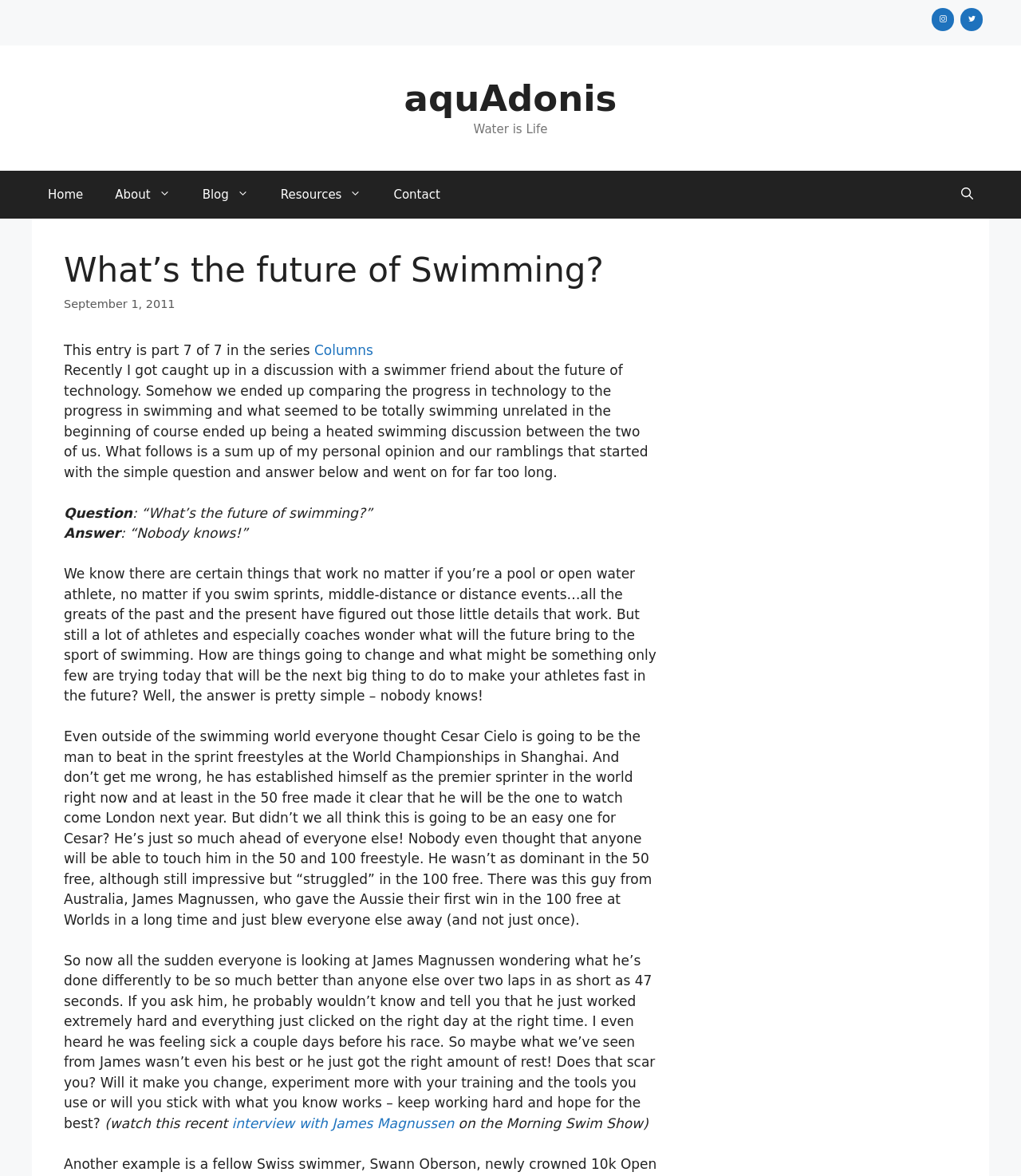What is the author's opinion about the future of swimming?
Please provide a detailed answer to the question.

I found the answer by reading the text content of the webpage. The author mentions that 'What follows is a sum up of my personal opinion and our ramblings that started with the simple question and answer below and went on for far too long.' The answer to the question 'What’s the future of swimming?' is 'Nobody knows!' which suggests that the author's opinion is that nobody knows what the future of swimming holds.